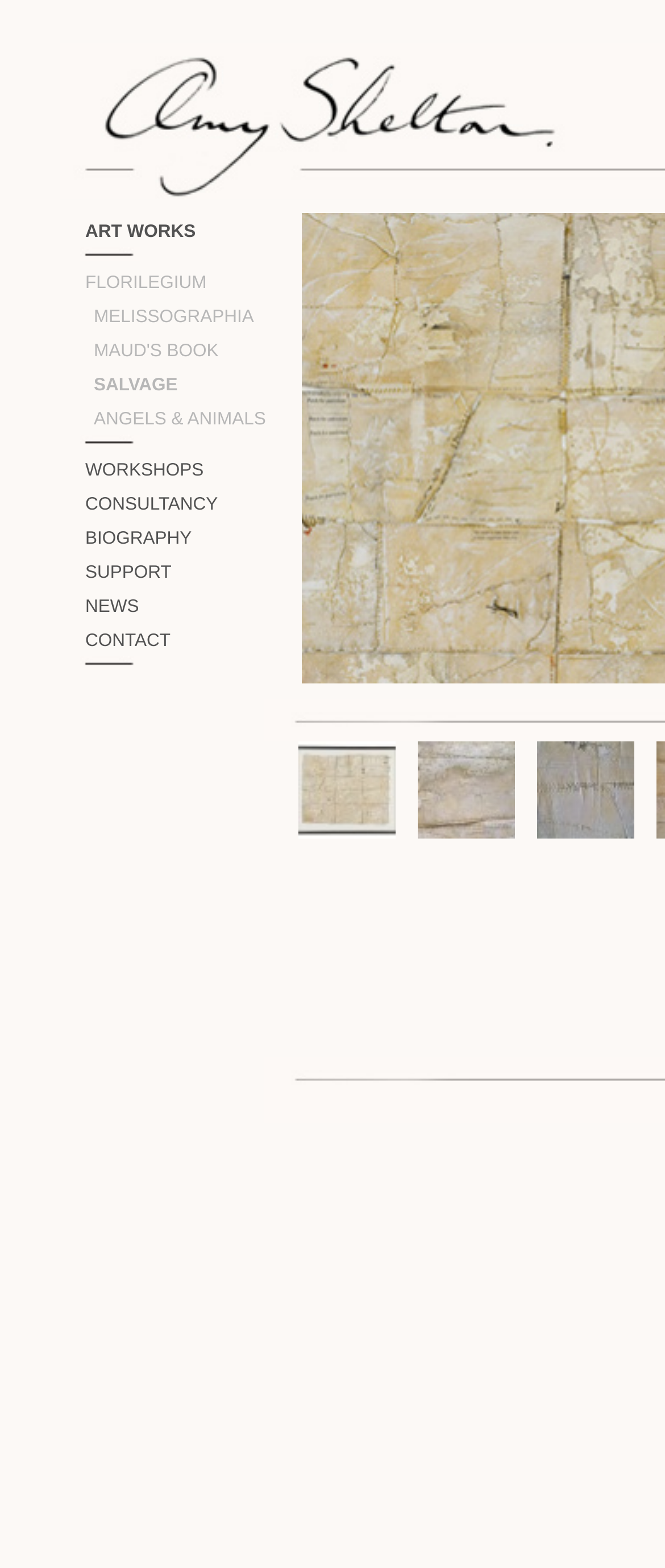Please identify the bounding box coordinates for the region that you need to click to follow this instruction: "Check out MELISSOGRAPHIA".

[0.141, 0.196, 0.382, 0.209]